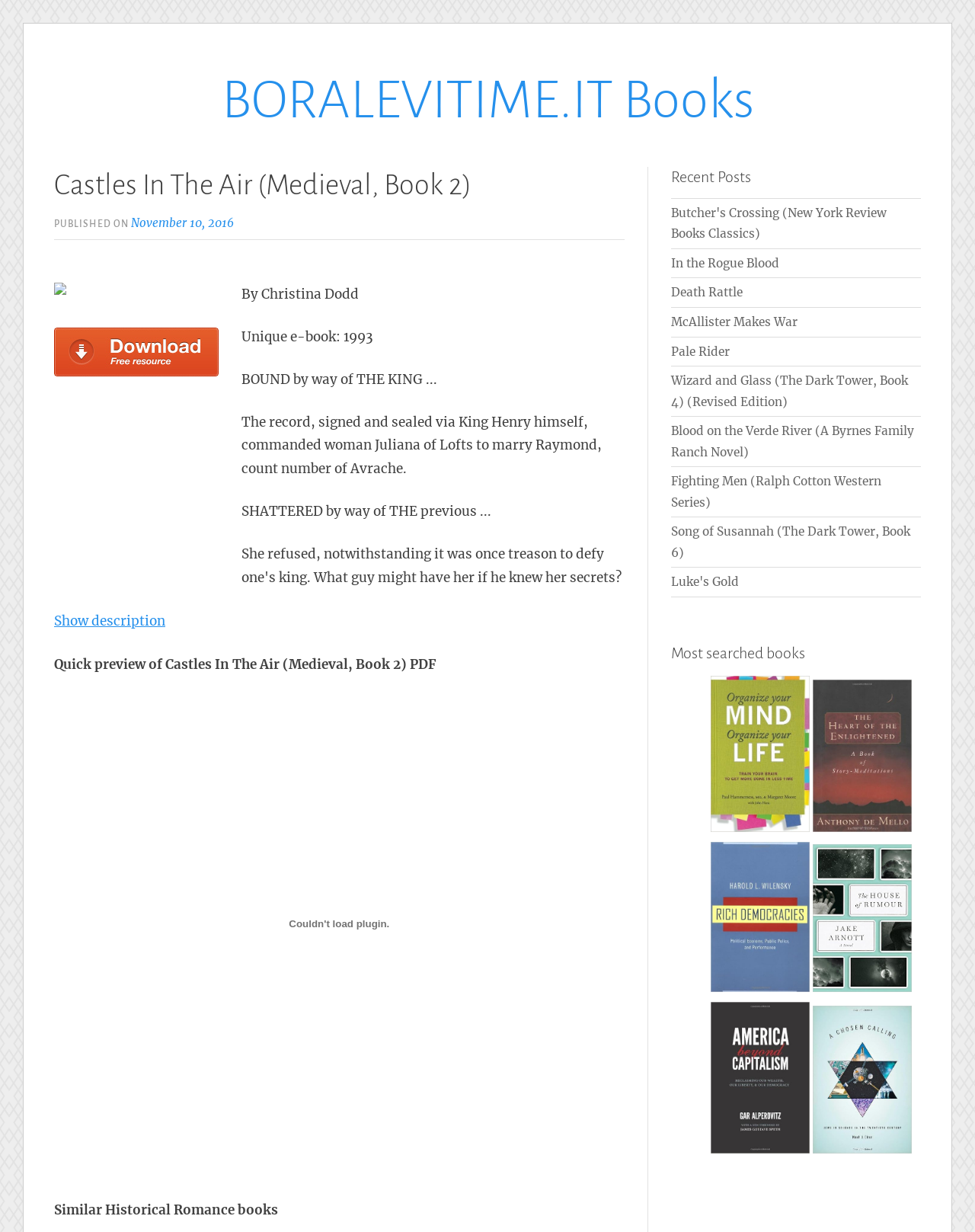Please find the bounding box coordinates of the clickable region needed to complete the following instruction: "Click on the 'Show description' link". The bounding box coordinates must consist of four float numbers between 0 and 1, i.e., [left, top, right, bottom].

[0.055, 0.497, 0.17, 0.511]